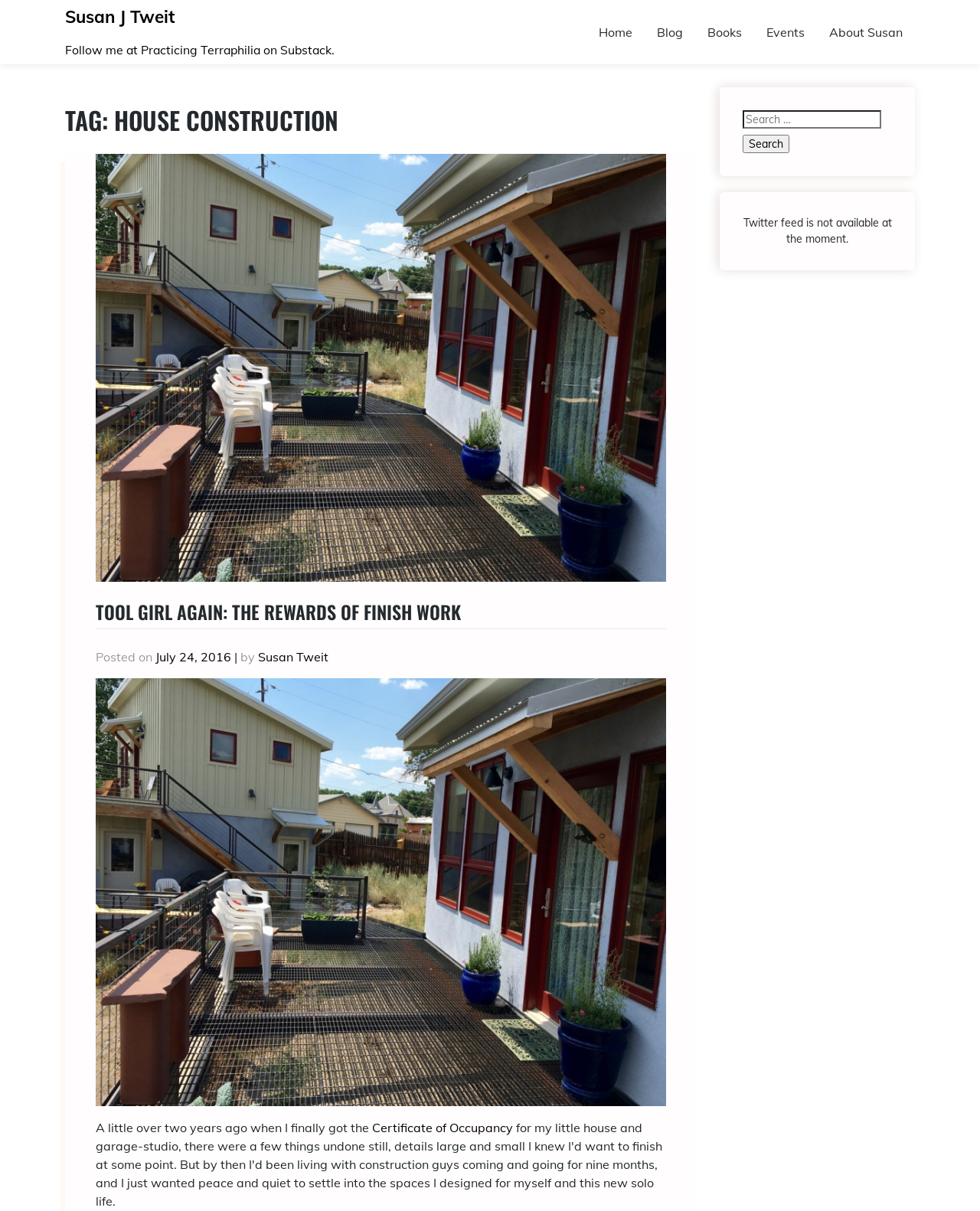Find the bounding box coordinates of the area that needs to be clicked in order to achieve the following instruction: "Click on the 'Home' link". The coordinates should be specified as four float numbers between 0 and 1, i.e., [left, top, right, bottom].

[0.598, 0.006, 0.658, 0.046]